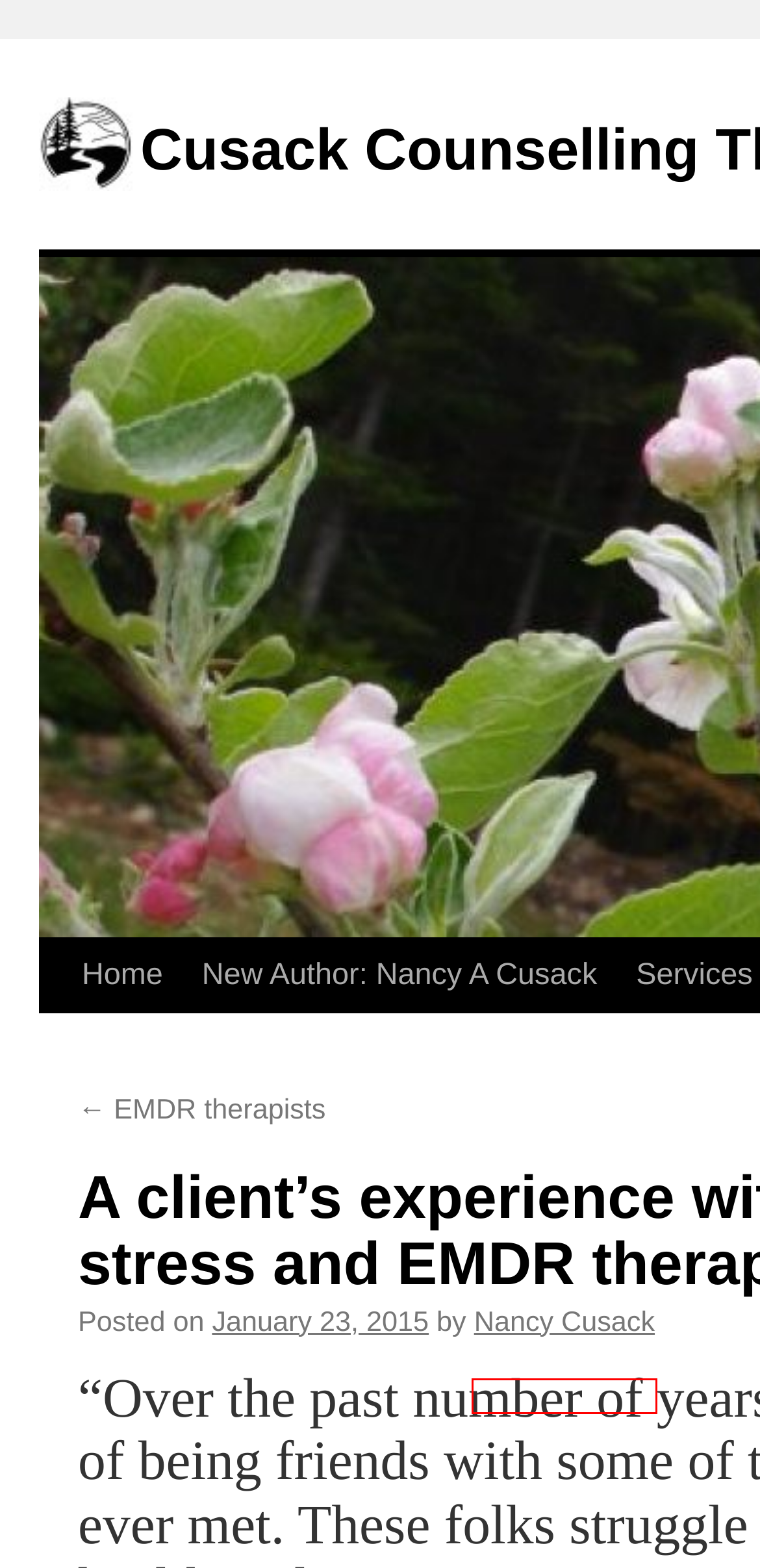You have a screenshot of a webpage with a red bounding box around a UI element. Determine which webpage description best matches the new webpage that results from clicking the element in the bounding box. Here are the candidates:
A. January | 2012 | Cusack Counselling Therapy
B. New Author: Nancy A Cusack | Cusack Counselling Therapy
C. Nancy Cusack | Cusack Counselling Therapy
D. EMDR therapists  | Cusack Counselling Therapy
E. August | 2013 | Cusack Counselling Therapy
F. Services | Cusack Counselling Therapy
G. December | 2011 | Cusack Counselling Therapy
H. October | 2013 | Cusack Counselling Therapy

C